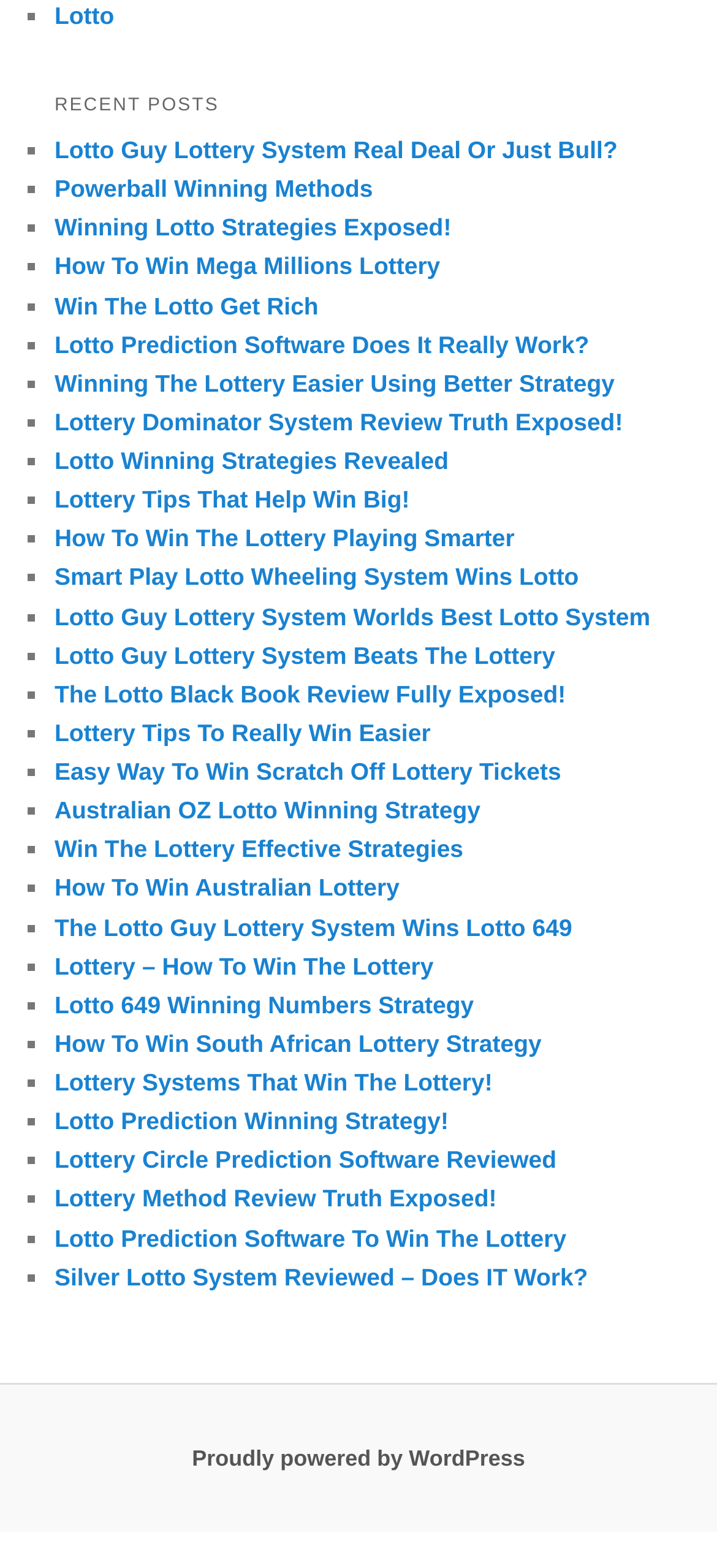Given the description of a UI element: "Powerball Winning Methods", identify the bounding box coordinates of the matching element in the webpage screenshot.

[0.076, 0.112, 0.52, 0.129]